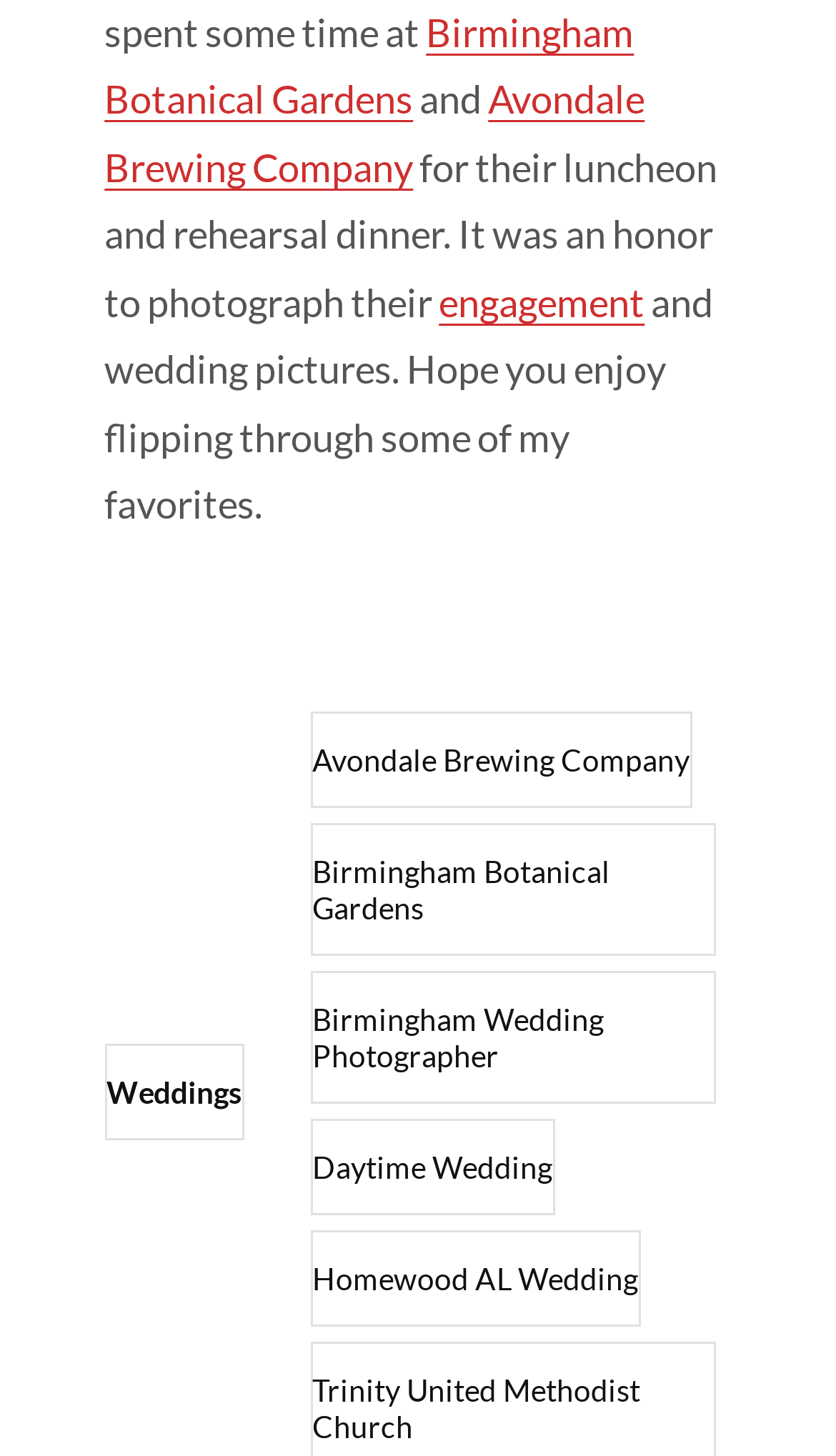How many links are there on the webpage? Based on the image, give a response in one word or a short phrase.

7